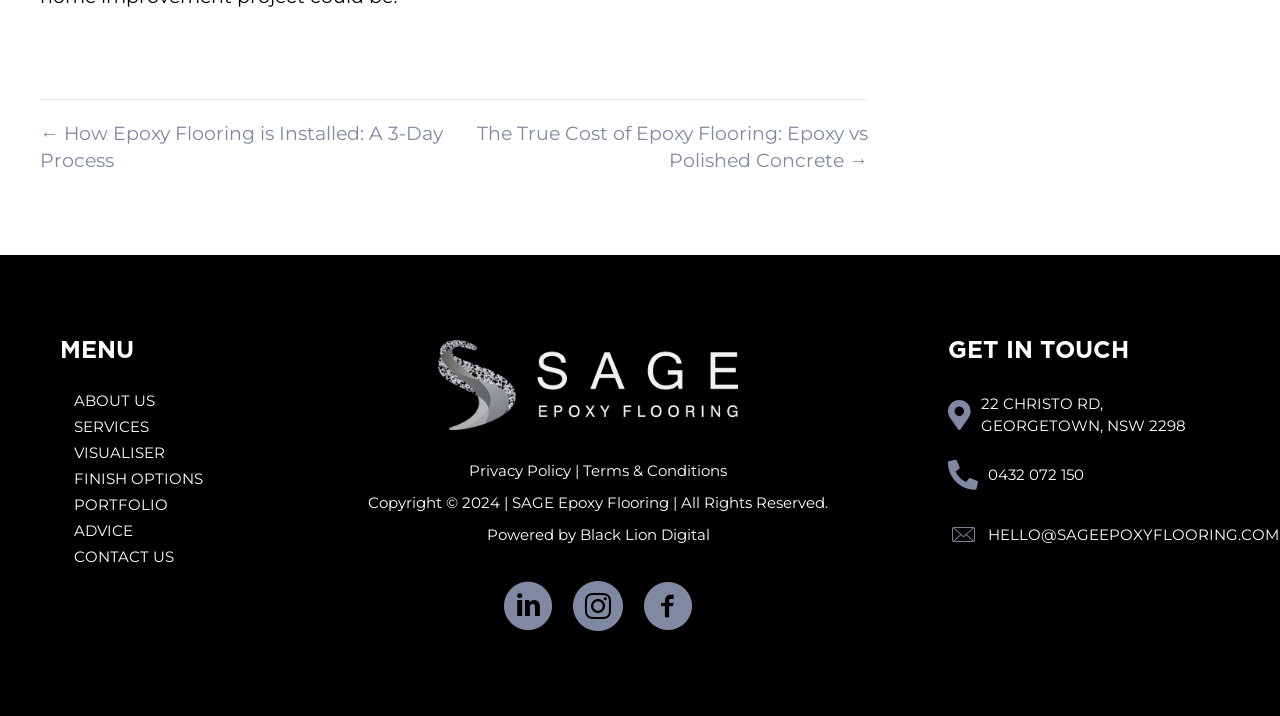Determine the bounding box coordinates of the clickable element to achieve the following action: 'view terms and conditions'. Provide the coordinates as four float values between 0 and 1, formatted as [left, top, right, bottom].

[0.455, 0.645, 0.568, 0.671]